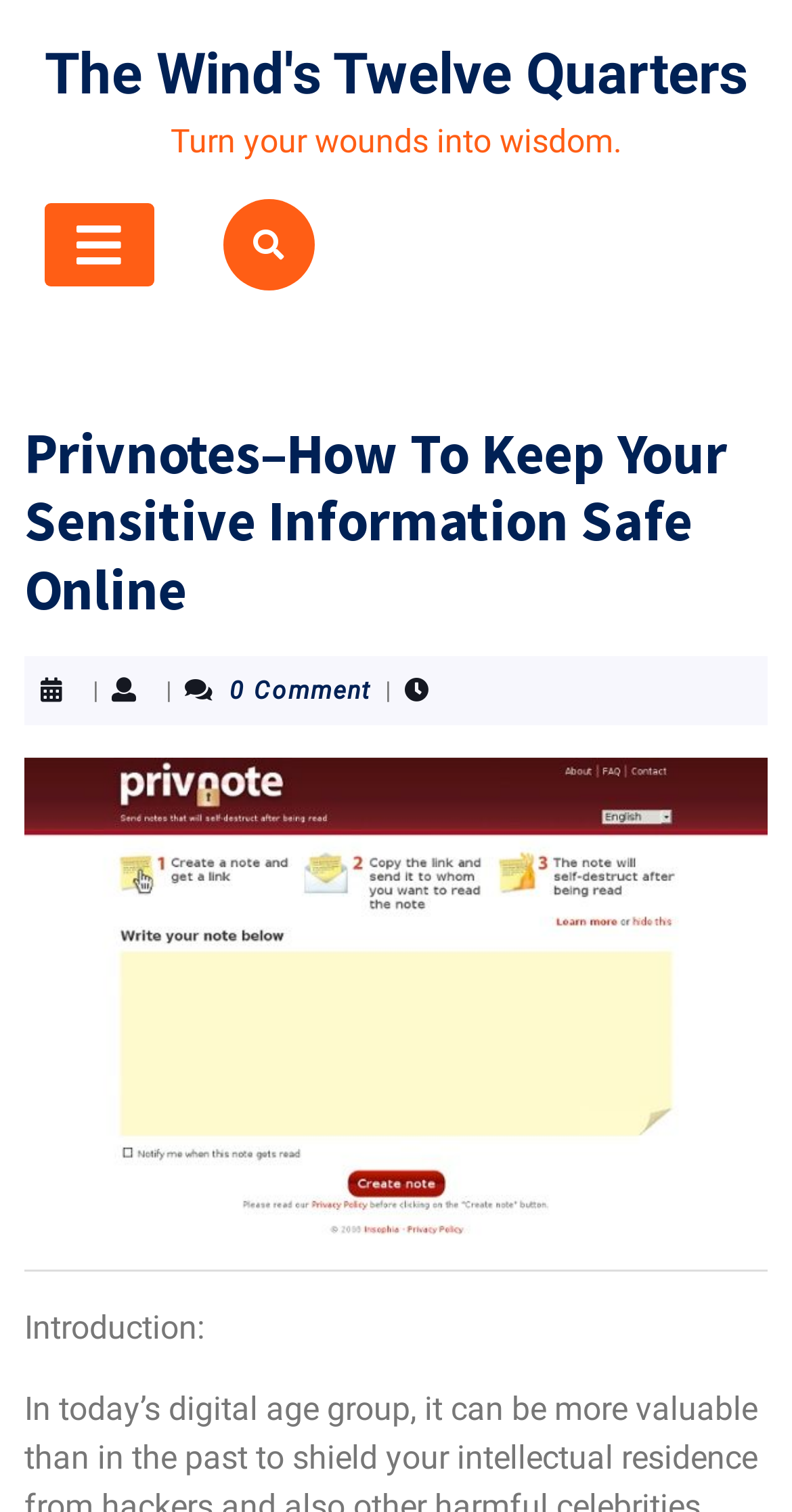Identify the bounding box coordinates for the UI element described as: "The Wind's Twelve Quarters".

[0.056, 0.027, 0.944, 0.071]